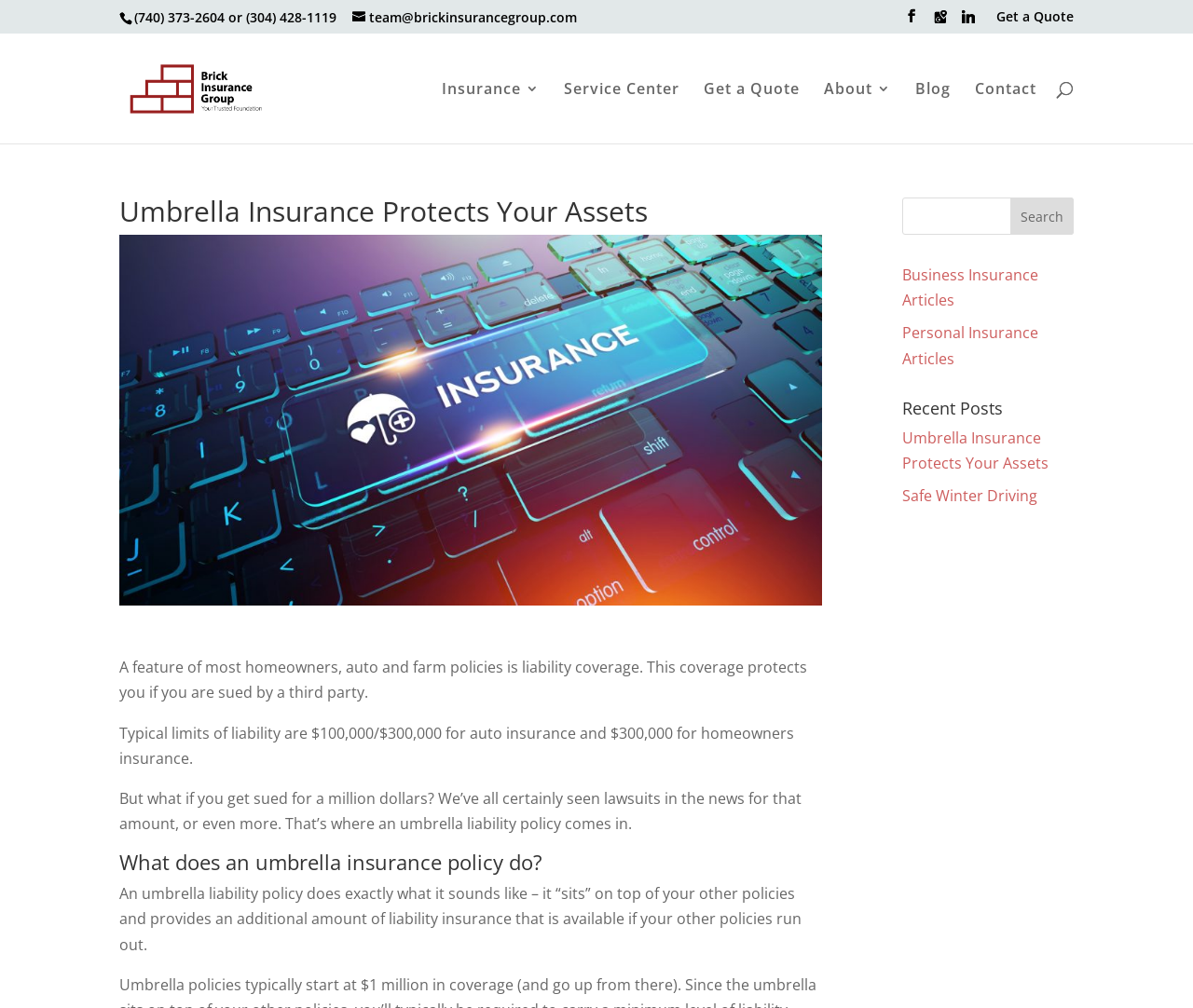Locate the bounding box coordinates of the area to click to fulfill this instruction: "Click on the 'Home' link". The bounding box should be presented as four float numbers between 0 and 1, in the order [left, top, right, bottom].

None